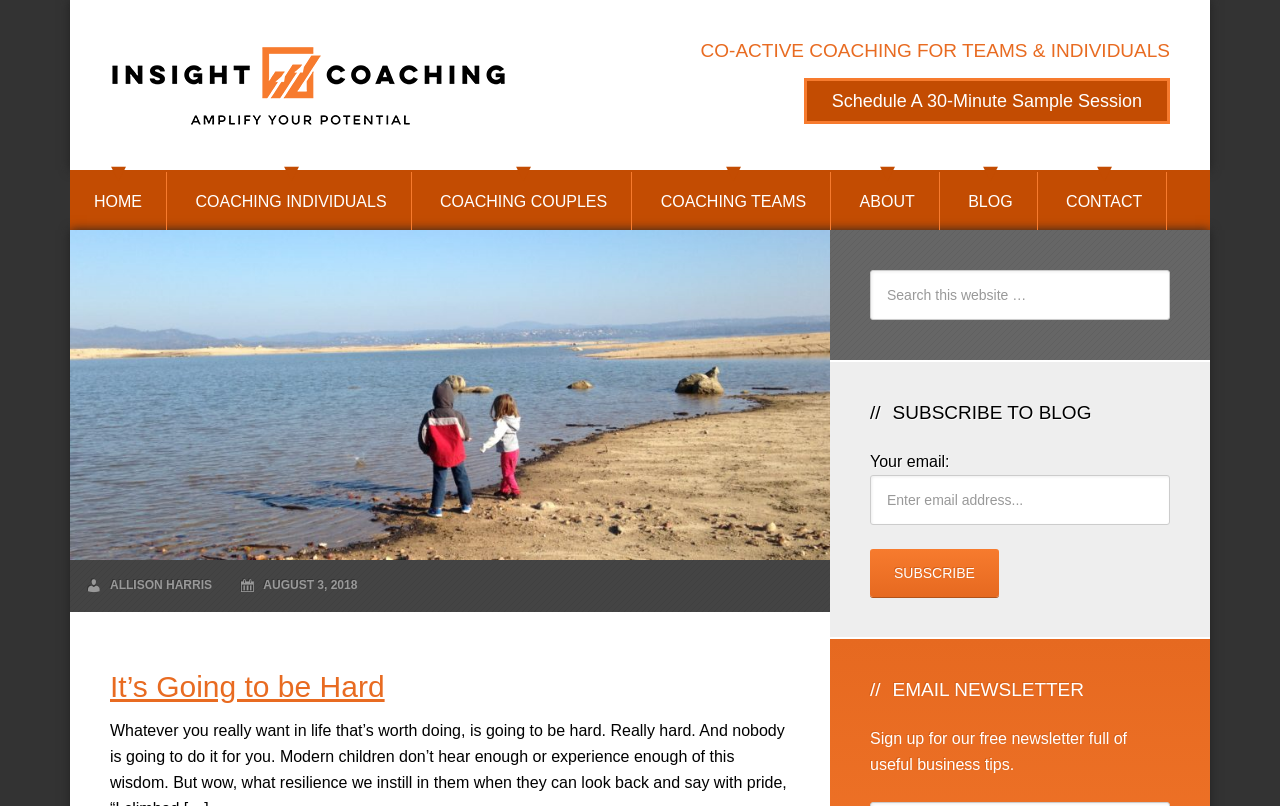Show me the bounding box coordinates of the clickable region to achieve the task as per the instruction: "Click on the 'INSIGHT COACHING LLC' link".

[0.086, 0.05, 0.398, 0.161]